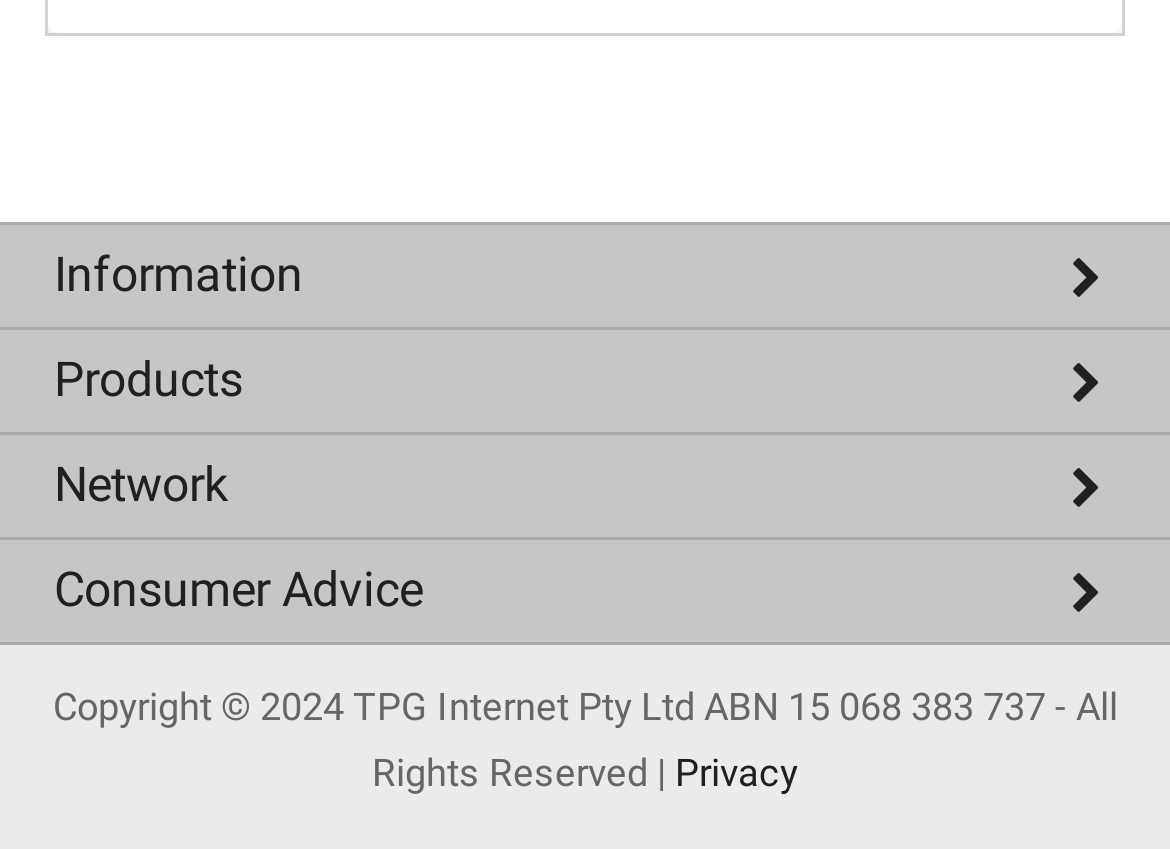Please analyze the image and provide a thorough answer to the question:
What is the copyright information at the bottom of the webpage?

I looked at the bottom of the webpage and found the copyright information, which states 'Copyright © 2024 TPG Internet Pty Ltd ABN 15 068 383 737 - All Rights Reserved'.